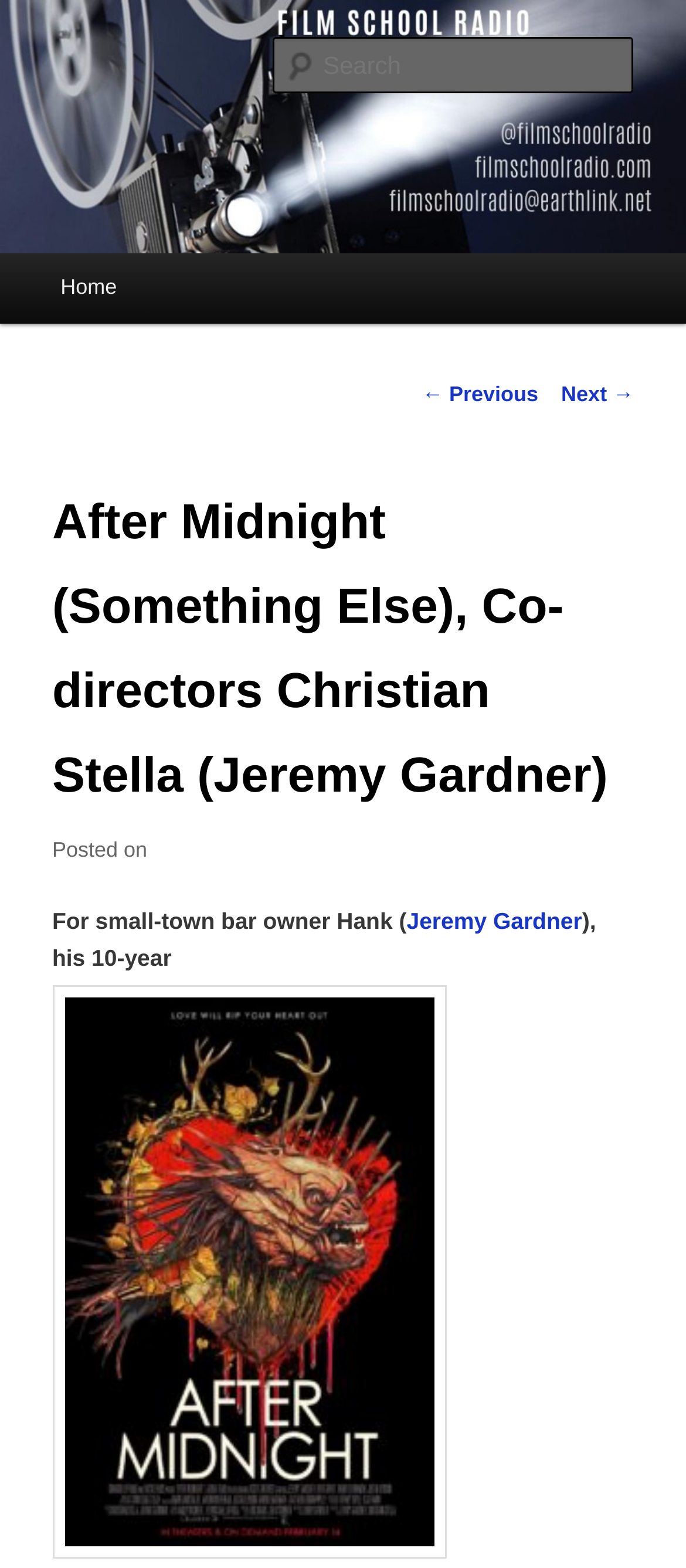Provide a brief response to the question below using a single word or phrase: 
What is the occupation of Hank?

small-town bar owner